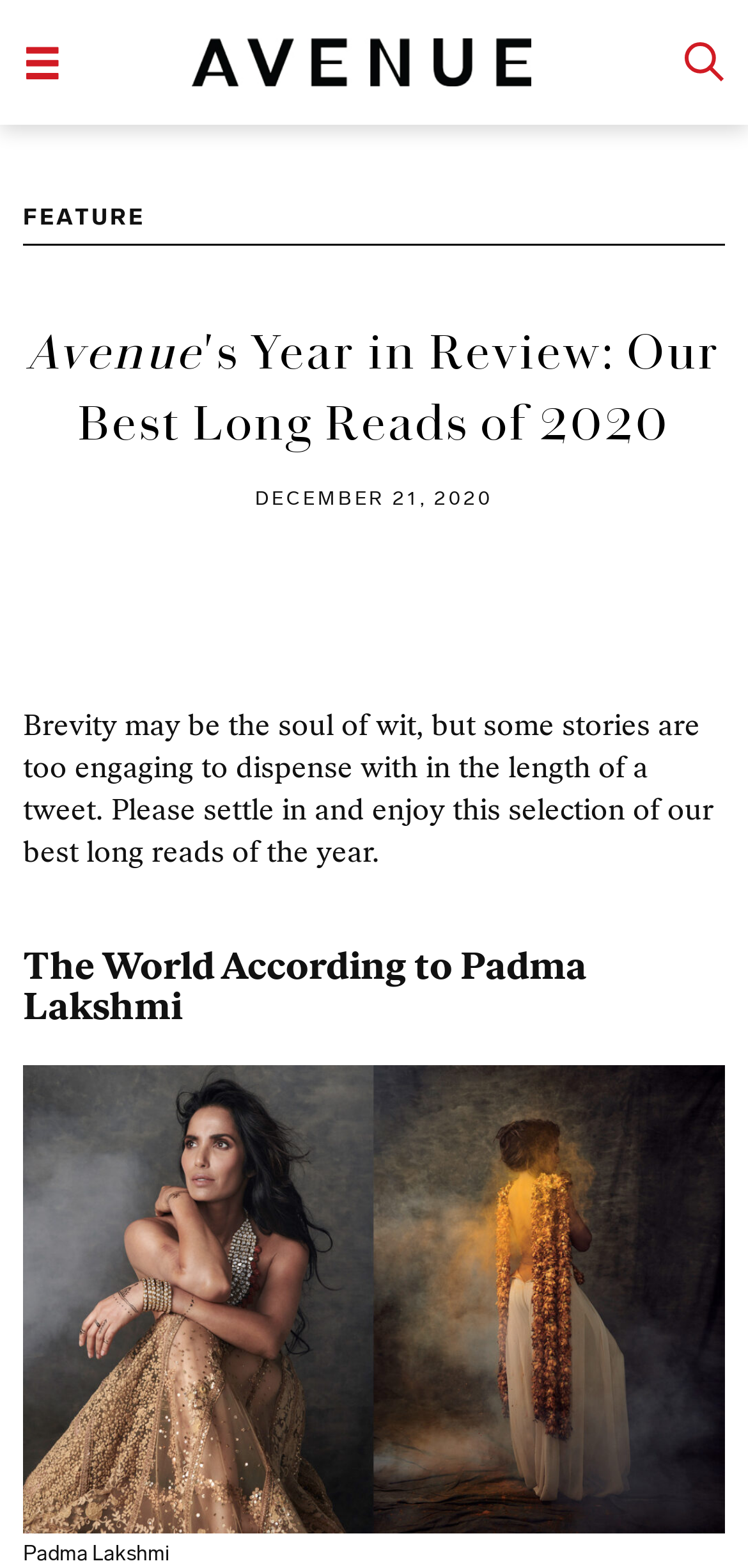Detail the various sections and features present on the webpage.

The webpage is a collection of long-read articles from 2020, titled "Avenue's Year in Review: Our Best Long Reads of 2020". At the top left corner, there is a hamburger icon image, and next to it, a link with an image. On the top right corner, there is another image labeled "Group 2". 

Below the top section, there is a link labeled "FEATURE" on the left side, and a heading with the title of the webpage on the right side. Underneath the title, there is a date "DECEMBER 21, 2020" and a paragraph of text that introduces the selection of long reads.

The main content of the webpage starts with a heading "The World According to Padma Lakshmi", which is followed by a link to the article with the same title, accompanied by an image of Padma Lakshmi.